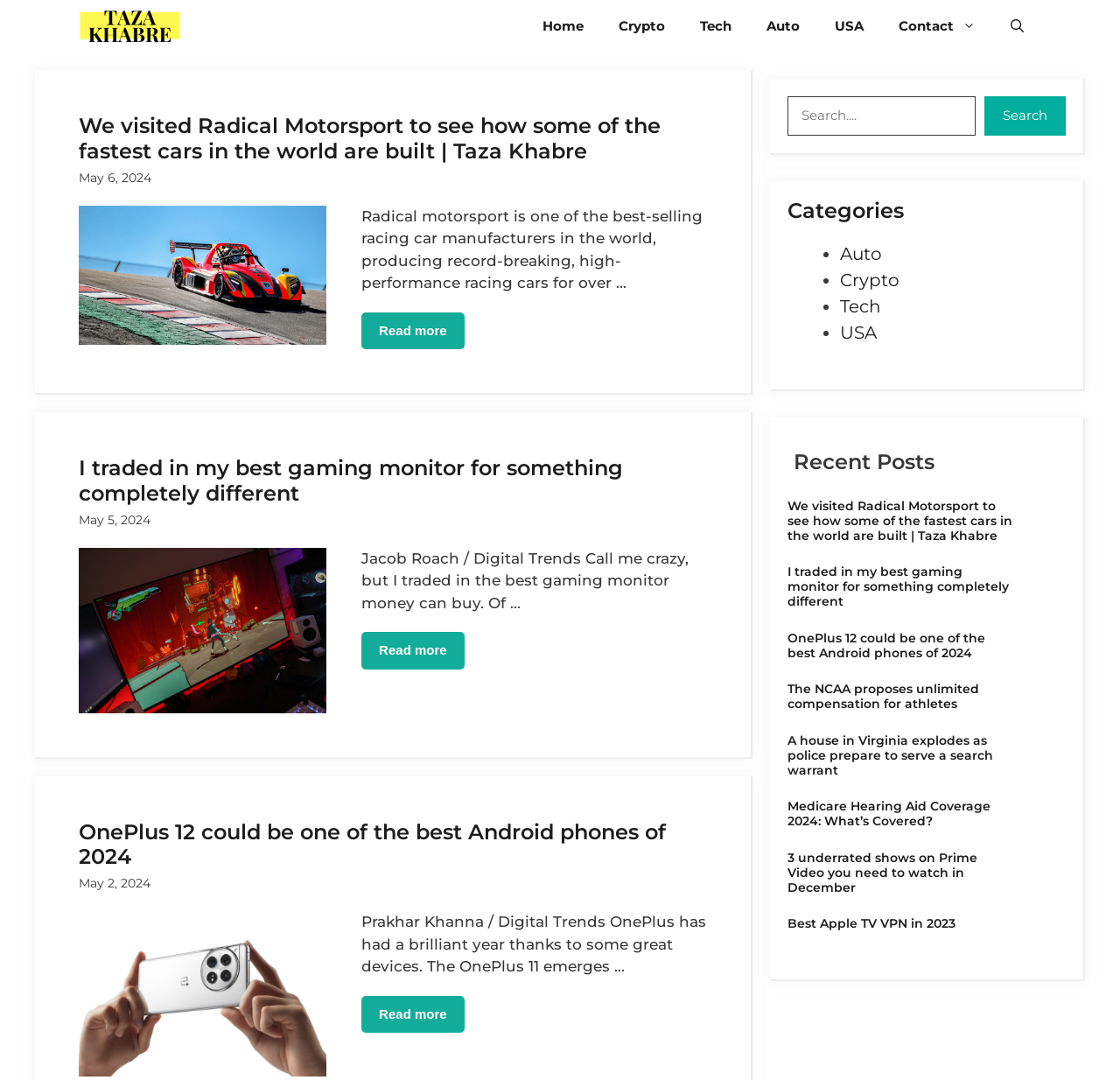With reference to the image, please provide a detailed answer to the following question: What is the date of the article 'We visited Radical Motorsport to see how some of the fastest cars in the world are built'?

The date of the article can be found below the title of the article, where it says 'May 6, 2024'.